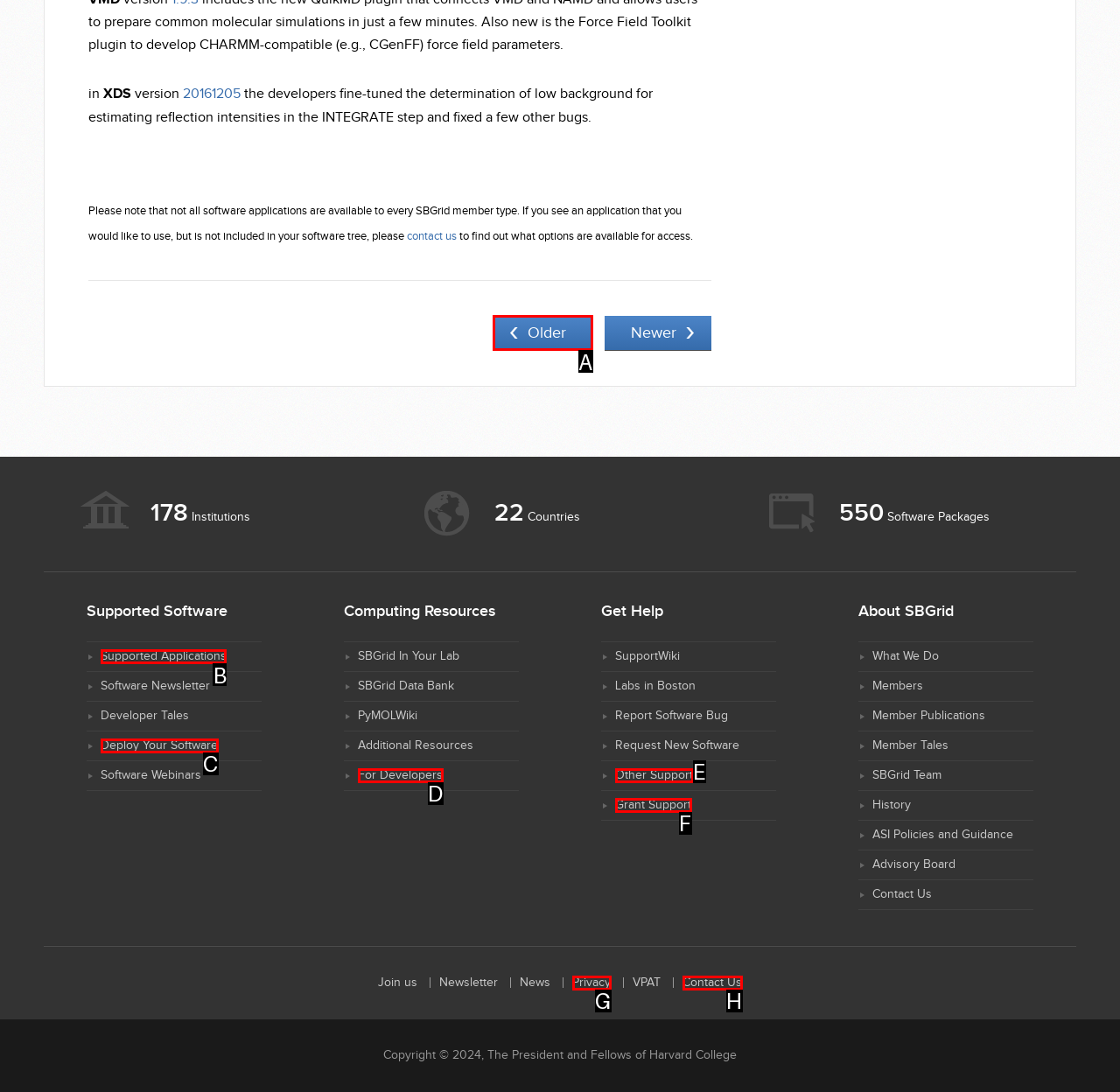Identify the appropriate lettered option to execute the following task: View supported software
Respond with the letter of the selected choice.

B